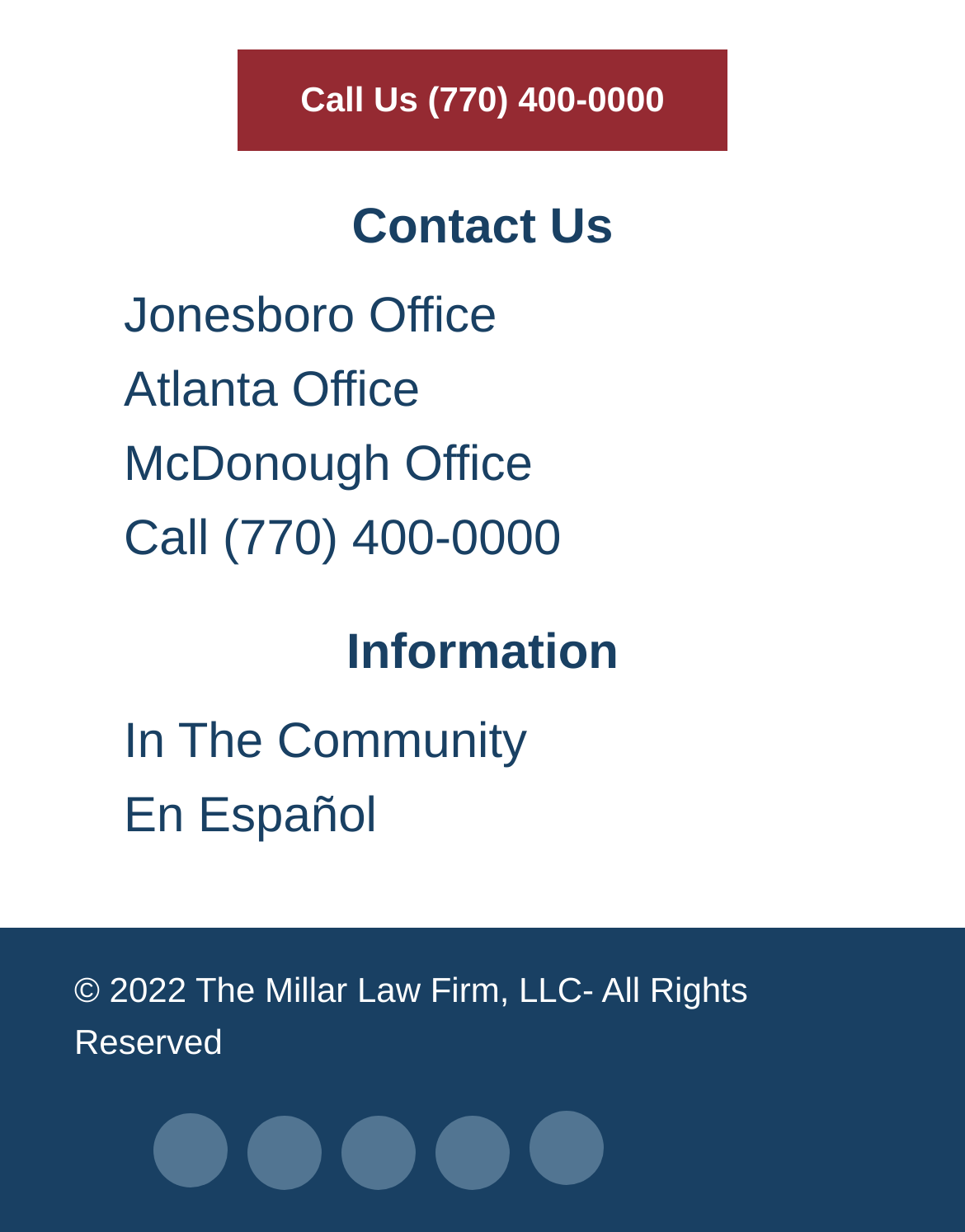Identify the bounding box for the UI element that is described as follows: "aria-label="Atlanta Advocate Social media icon"".

[0.542, 0.932, 0.63, 0.964]